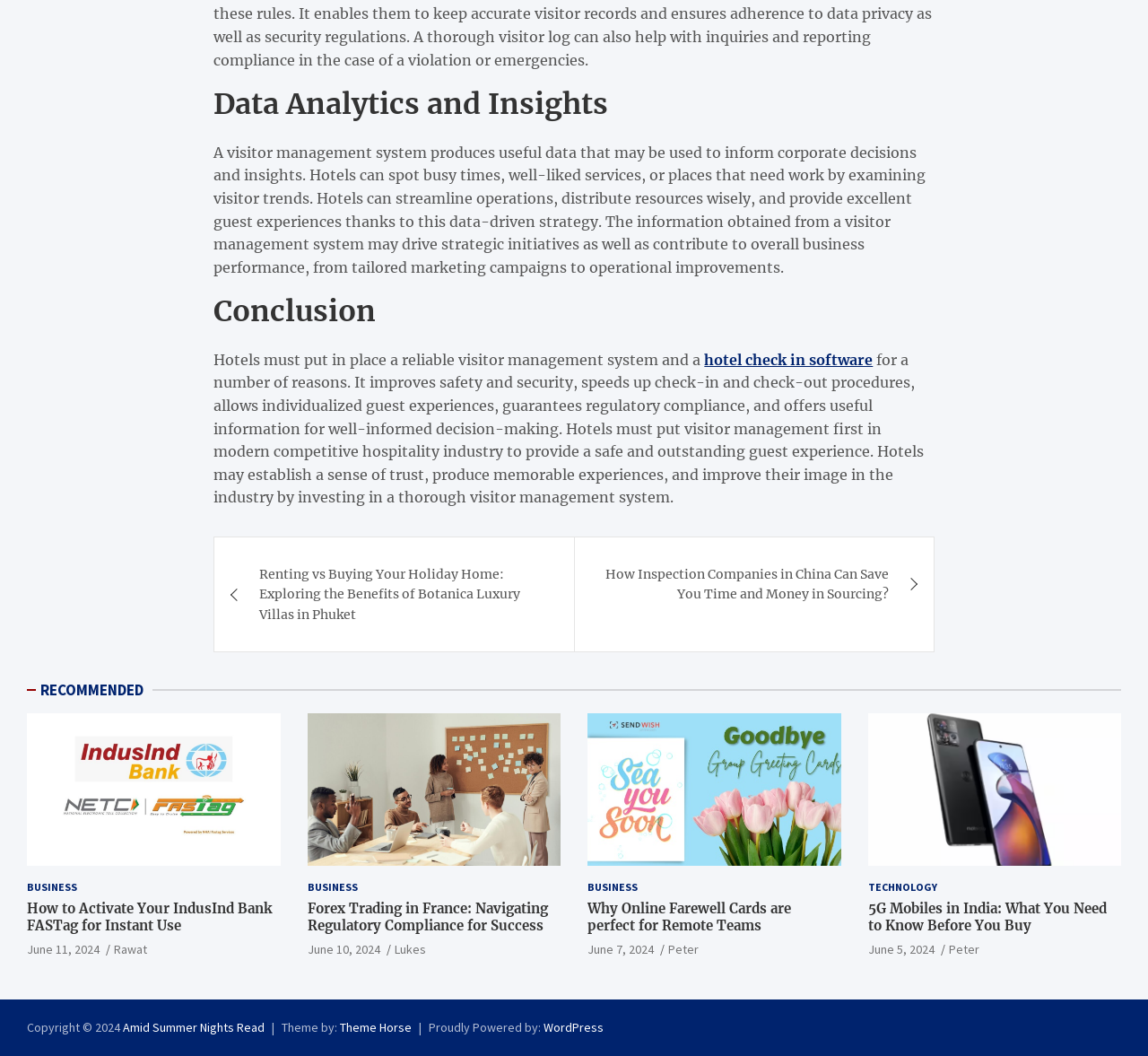Please specify the coordinates of the bounding box for the element that should be clicked to carry out this instruction: "Visit 'Amid Summer Nights Read'". The coordinates must be four float numbers between 0 and 1, formatted as [left, top, right, bottom].

[0.107, 0.965, 0.23, 0.981]